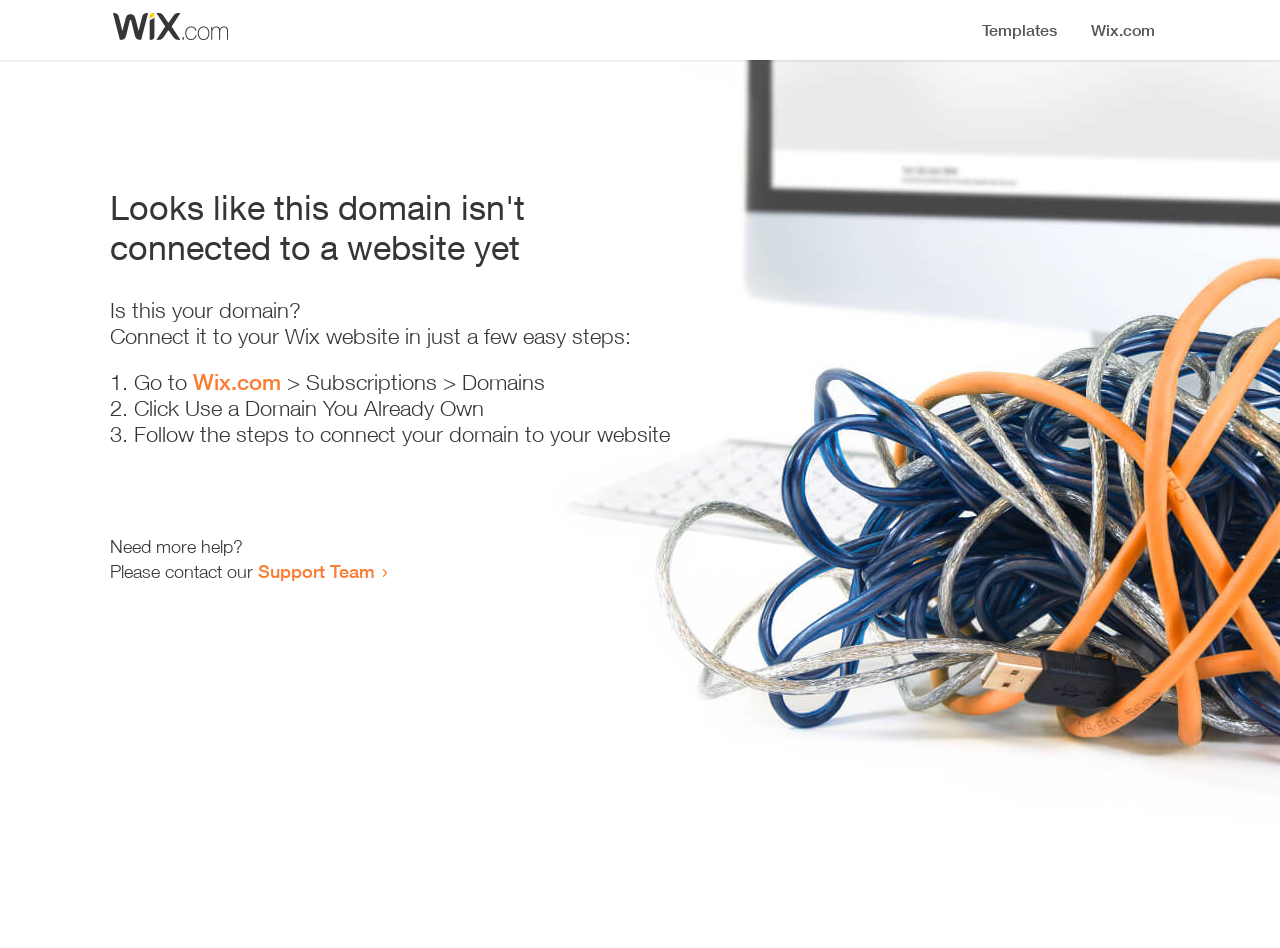Describe every aspect of the webpage comprehensively.

The webpage appears to be an error page, indicating that a domain is not connected to a website yet. At the top, there is a small image, likely a logo or icon. Below the image, a prominent heading reads "Looks like this domain isn't connected to a website yet". 

Underneath the heading, there is a series of instructions to connect the domain to a Wix website. The instructions are divided into three steps, each marked with a numbered list marker (1., 2., and 3.). The first step involves going to Wix.com, followed by navigating to the Subscriptions and Domains section. The second step is to click "Use a Domain You Already Own", and the third step is to follow the instructions to connect the domain to the website.

At the bottom of the page, there is a section offering additional help. It starts with the text "Need more help?" and provides a link to contact the Support Team.